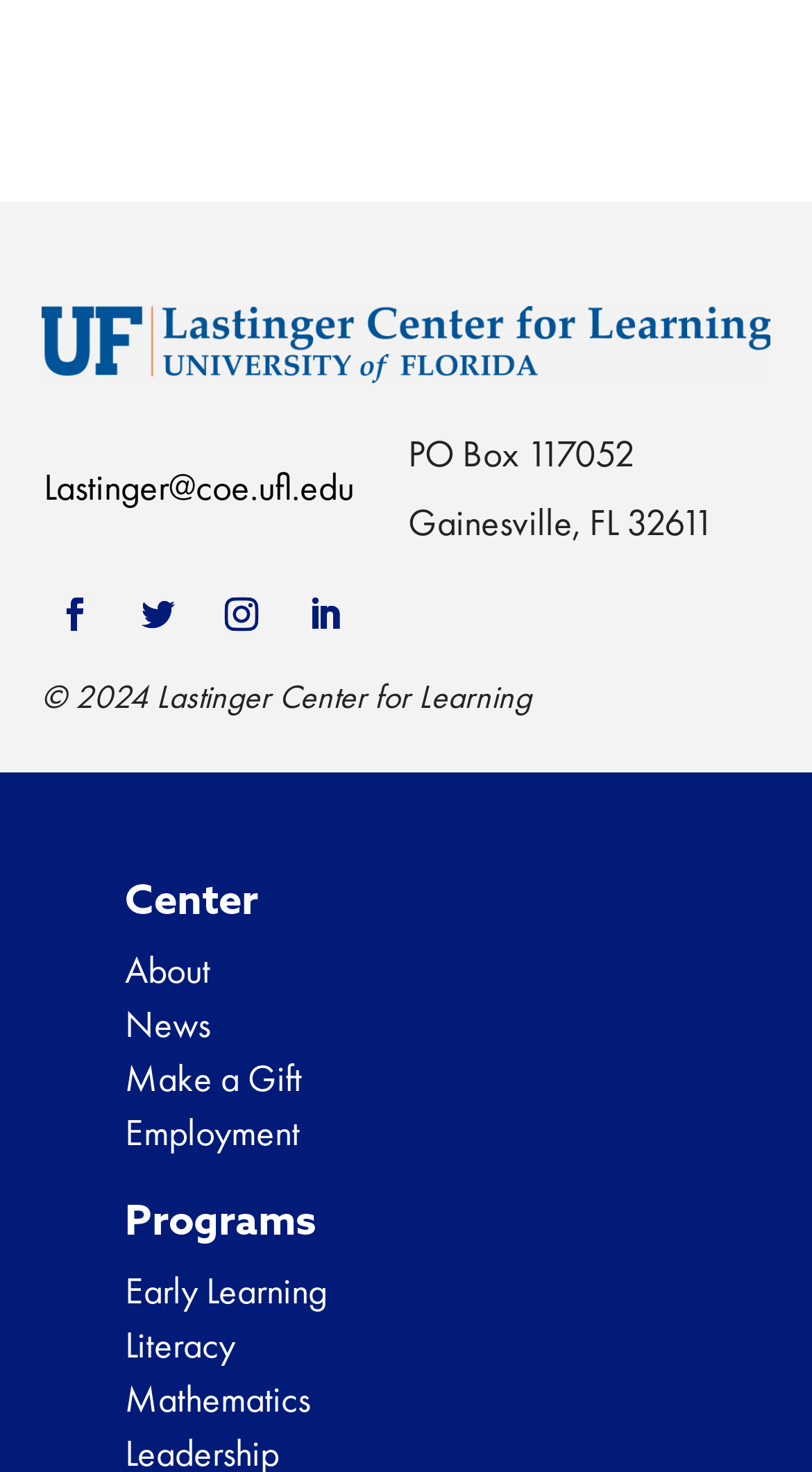Answer this question in one word or a short phrase: What is the copyright year of this webpage?

2024